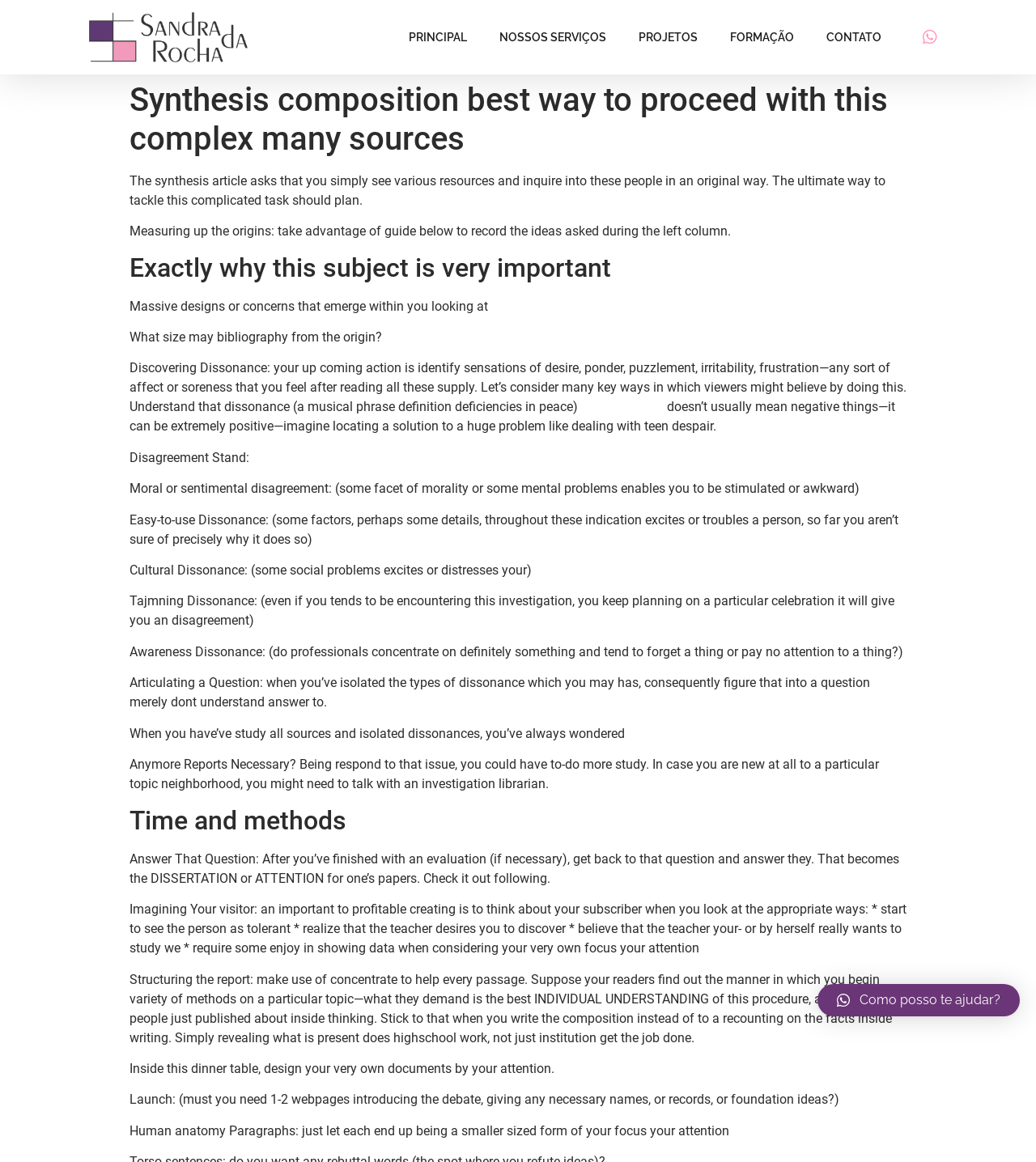Determine the coordinates of the bounding box that should be clicked to complete the instruction: "Read more about why this subject is important". The coordinates should be represented by four float numbers between 0 and 1: [left, top, right, bottom].

[0.125, 0.217, 0.875, 0.244]